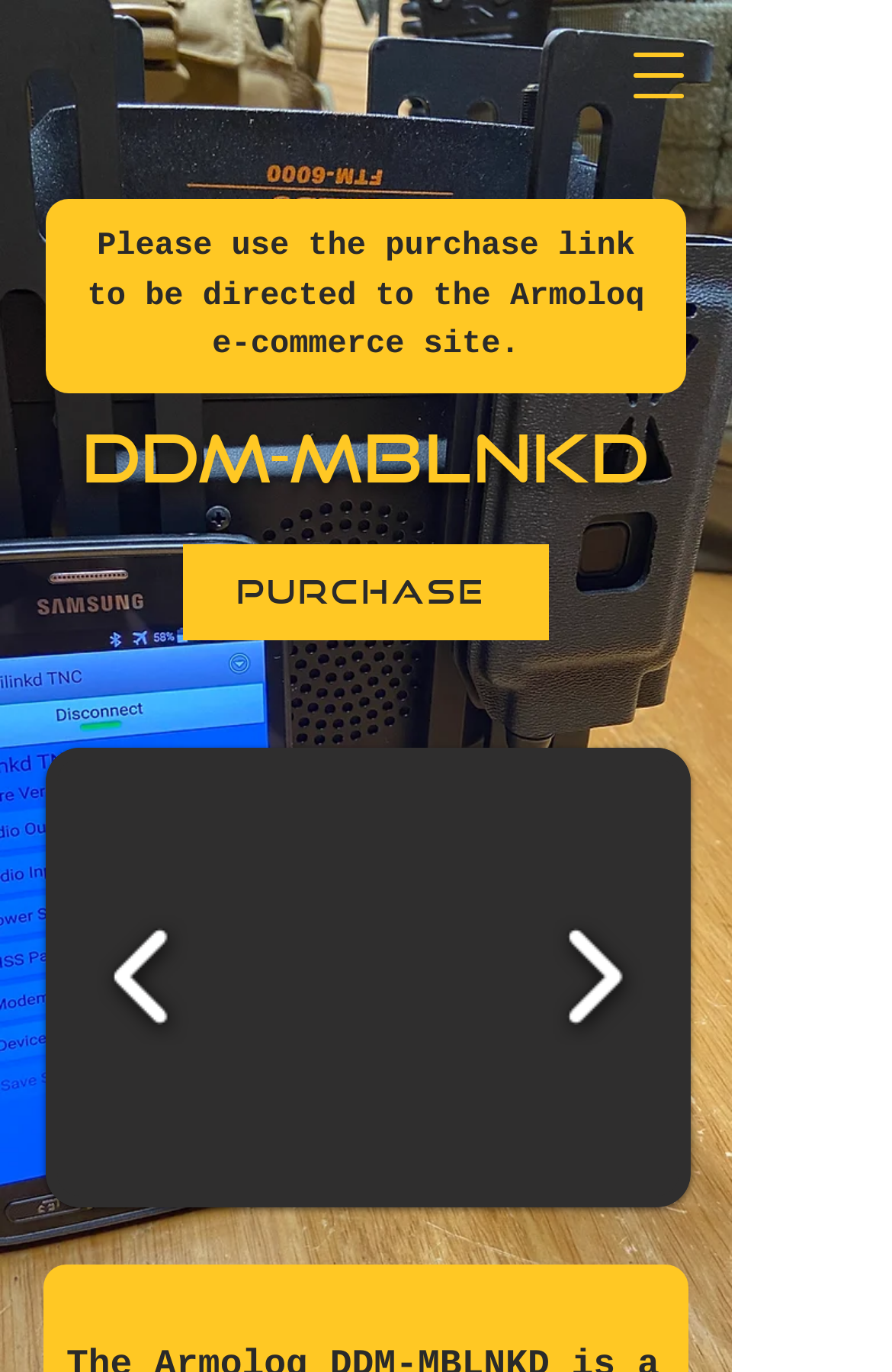How many buttons are in the 'Slide show gallery' region?
Give a detailed and exhaustive answer to the question.

There are three buttons in the 'Slide show gallery' region: two navigation buttons and one button with the product name 'Armoloq DDM-MBLNKD'.